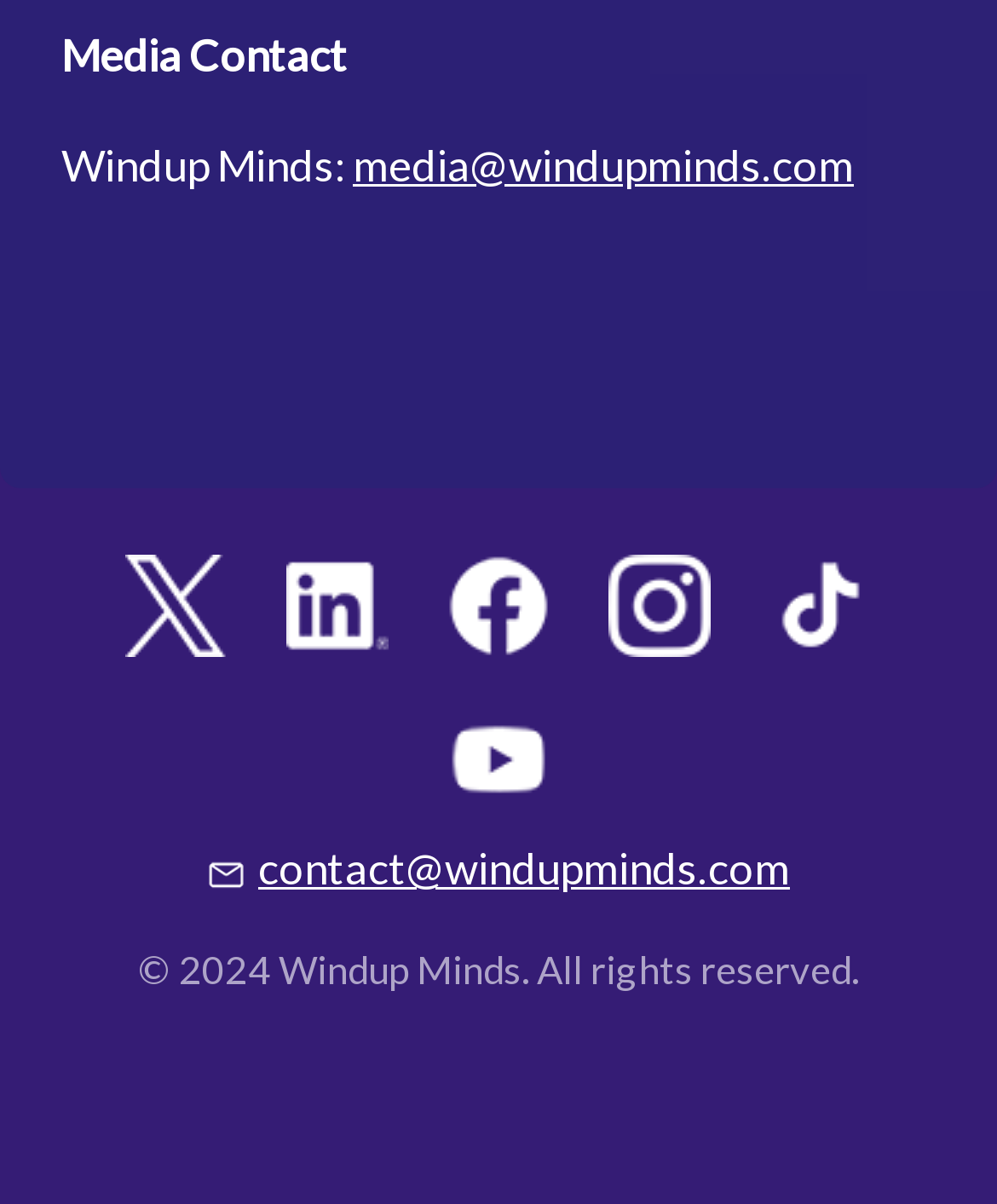Give a one-word or one-phrase response to the question: 
How many images are there on the webpage?

6